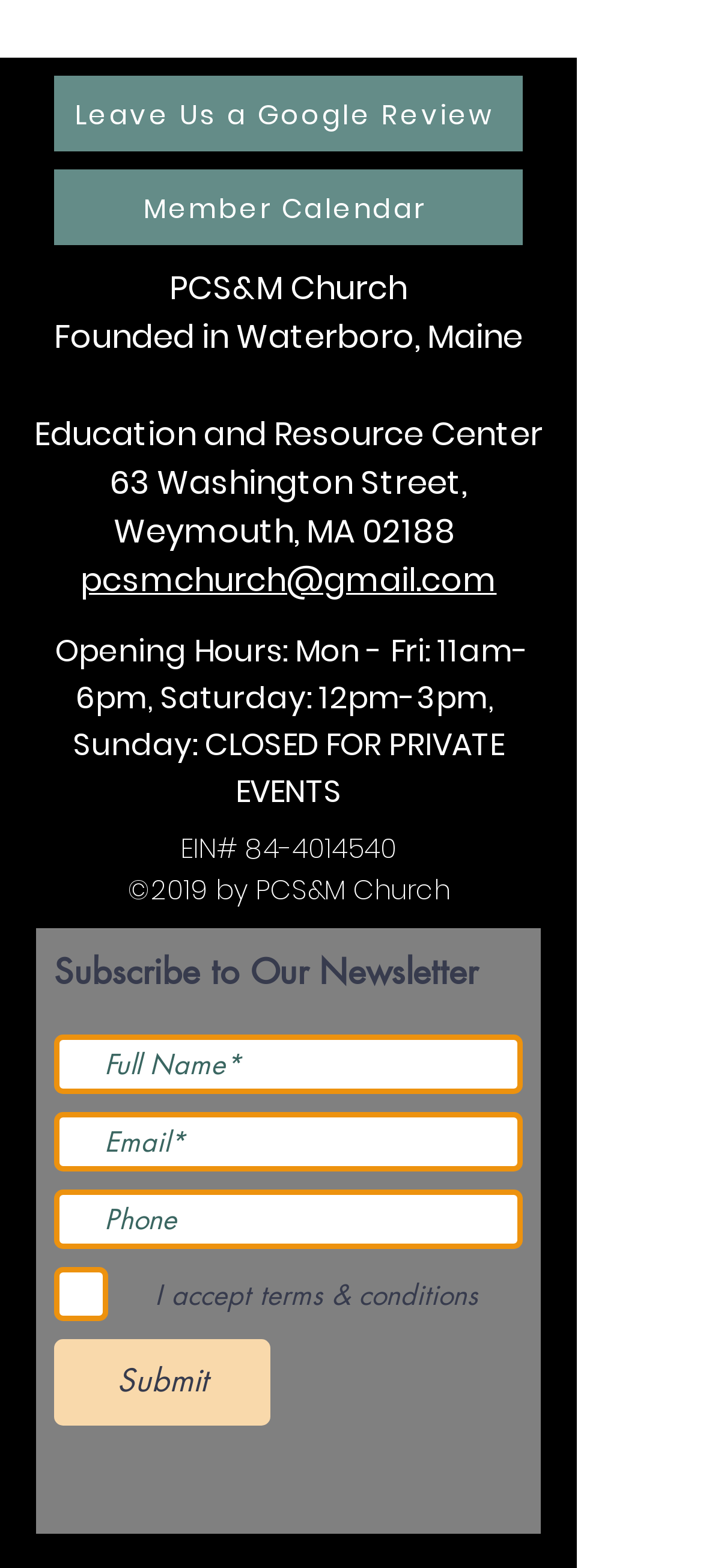Please specify the bounding box coordinates of the area that should be clicked to accomplish the following instruction: "Click the 'Submit' button". The coordinates should consist of four float numbers between 0 and 1, i.e., [left, top, right, bottom].

[0.077, 0.854, 0.385, 0.91]